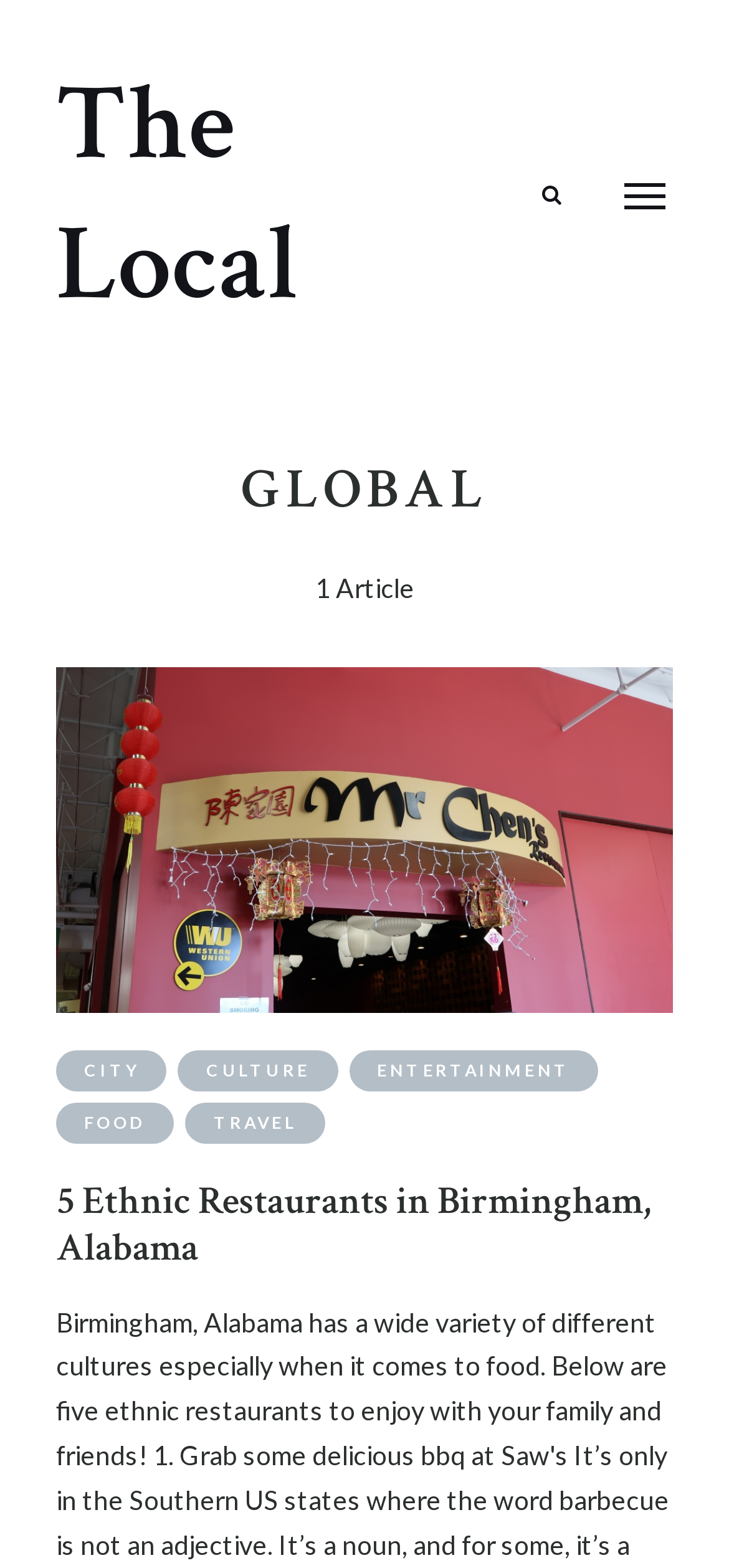Given the description of a UI element: "The Local", identify the bounding box coordinates of the matching element in the webpage screenshot.

[0.077, 0.036, 0.585, 0.214]